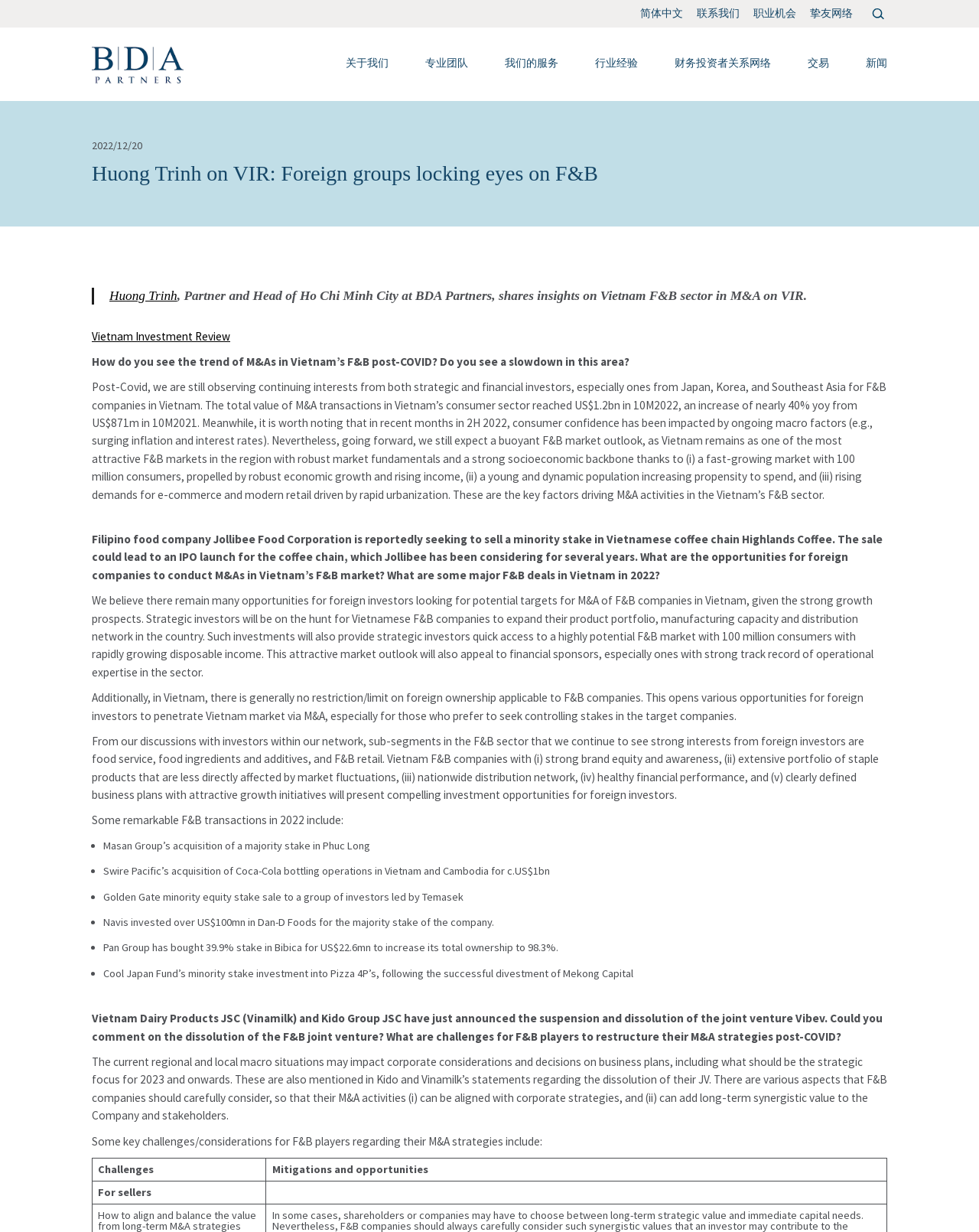How many remarkable F&B transactions are mentioned in the article?
Please give a detailed and elaborate answer to the question based on the image.

The number of remarkable F&B transactions mentioned in the article can be found by counting the list of transactions mentioned, which includes Masan Group’s acquisition of a majority stake in Phuc Long, Swire Pacific’s acquisition of Coca-Cola bottling operations in Vietnam and Cambodia, Golden Gate minority equity stake sale to a group of investors led by Temasek, Navis invested over US$100mn in Dan-D Foods, Pan Group has bought 39.9% stake in Bibica, and Cool Japan Fund’s minority stake investment into Pizza 4P’s.